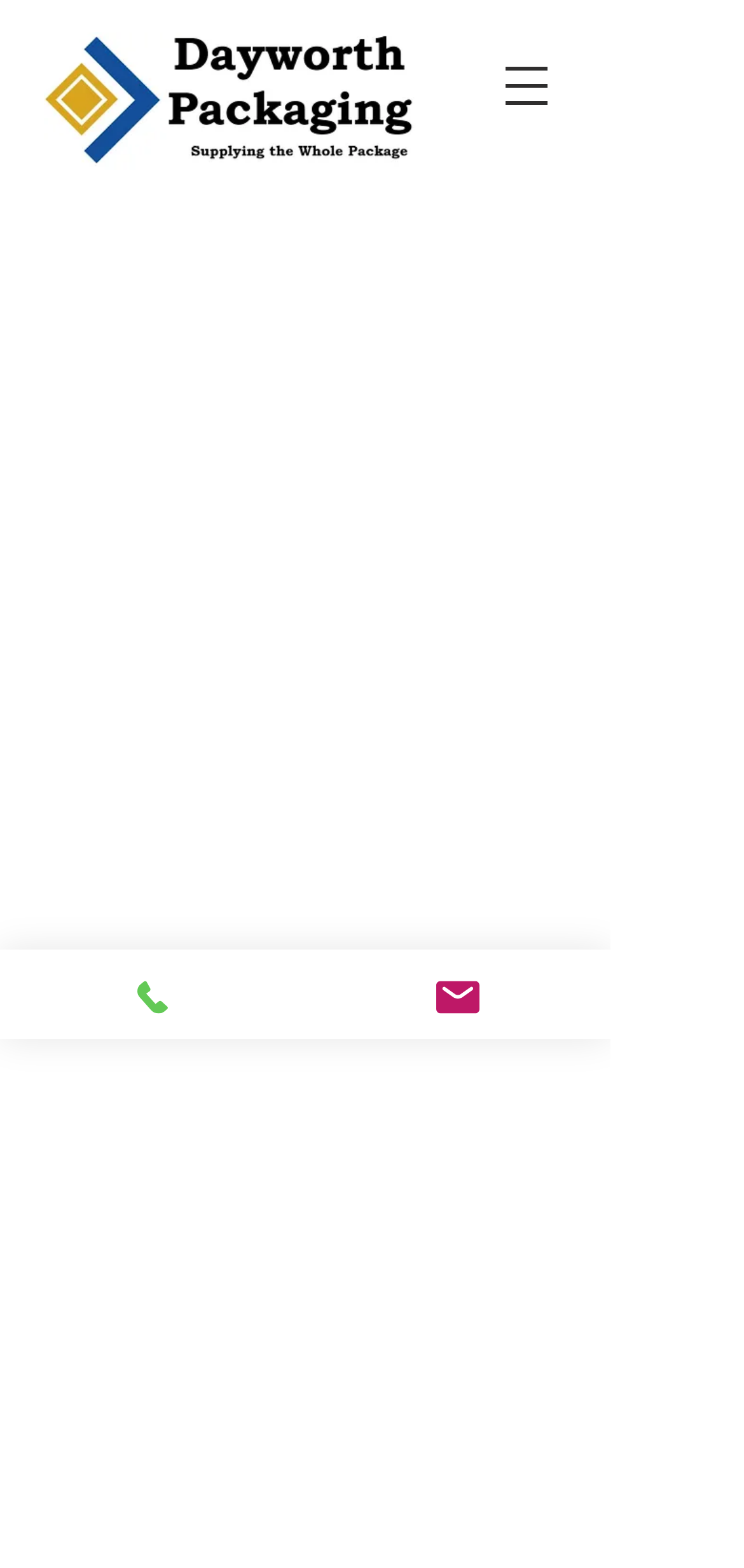Can you find the bounding box coordinates for the UI element given this description: "Email"? Provide the coordinates as four float numbers between 0 and 1: [left, top, right, bottom].

[0.41, 0.606, 0.821, 0.663]